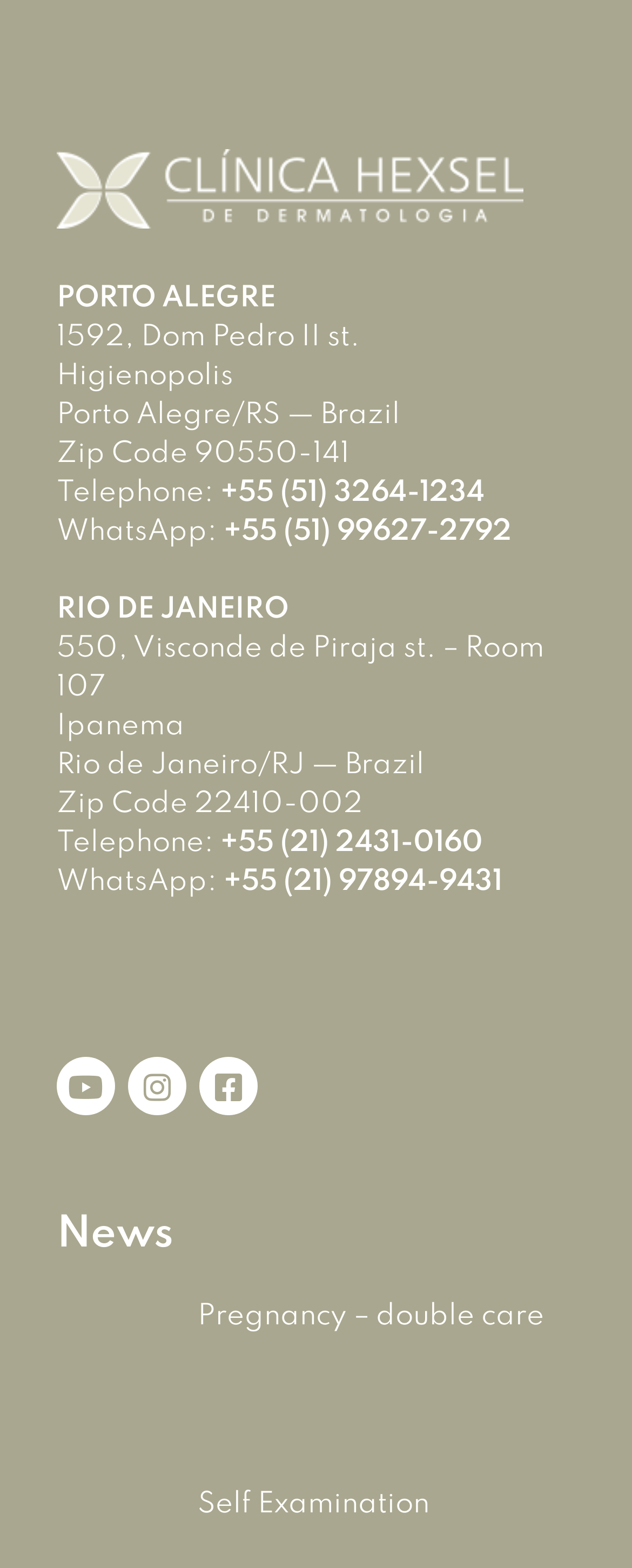Identify the bounding box for the UI element described as: "Self Examination". The coordinates should be four float numbers between 0 and 1, i.e., [left, top, right, bottom].

[0.313, 0.95, 0.679, 0.969]